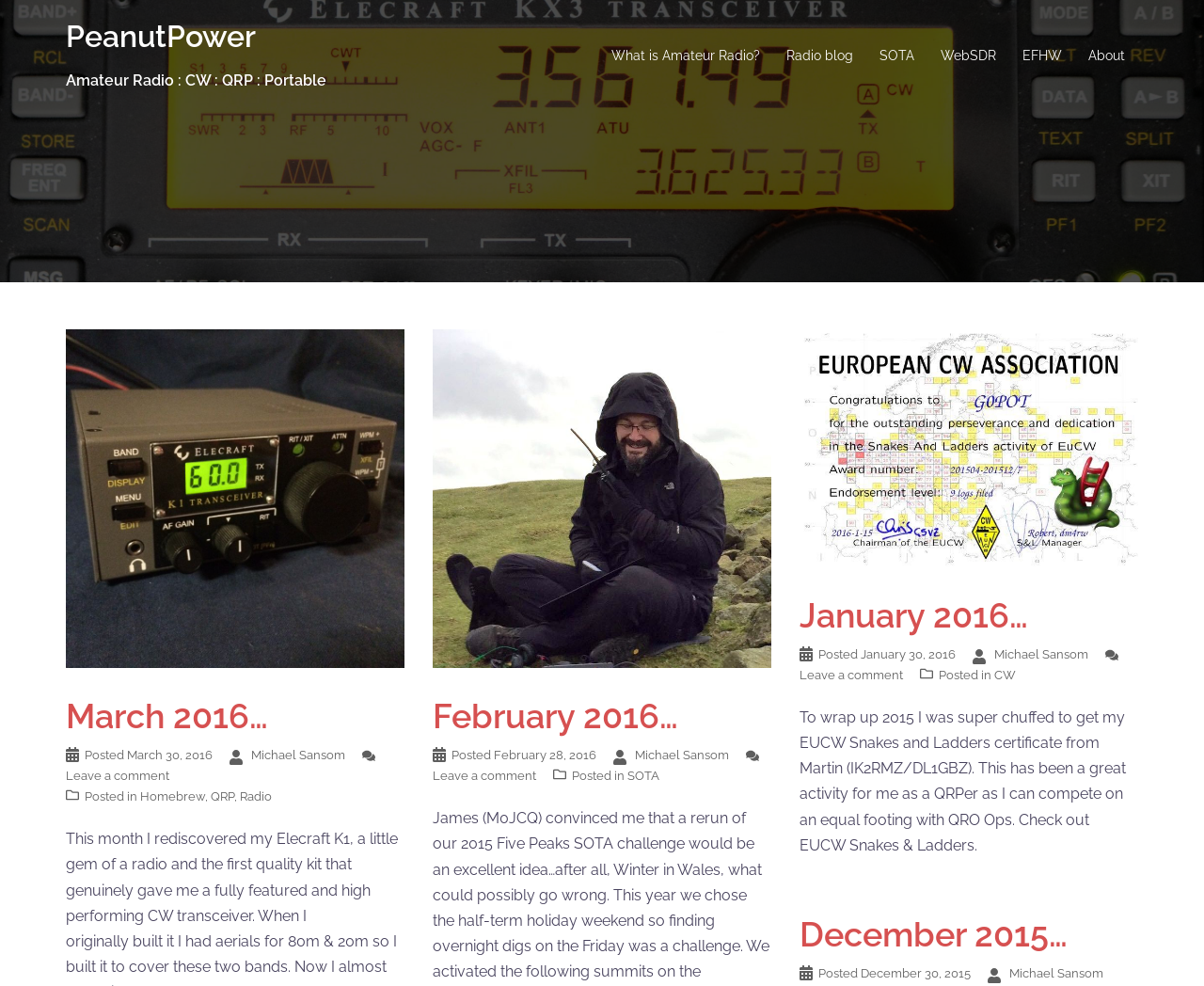Show me the bounding box coordinates of the clickable region to achieve the task as per the instruction: "Read the 'To wrap up 2015 I was super chuffed to get my EUCW Snakes and Ladders certificate from Martin (IK2RMZ/DL1GBZ). This has been a great activity for me as a QRPer as I can compete on an equal footing with QRO Ops. Check out EUCW Snakes & Ladders.' article".

[0.664, 0.718, 0.935, 0.866]